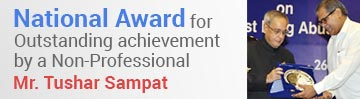What type of event is depicted in the image?
Provide a fully detailed and comprehensive answer to the question.

The caption suggests a formal event, highlighting the importance of this accolade, and underscores the dedication of individuals making impactful contributions to society.